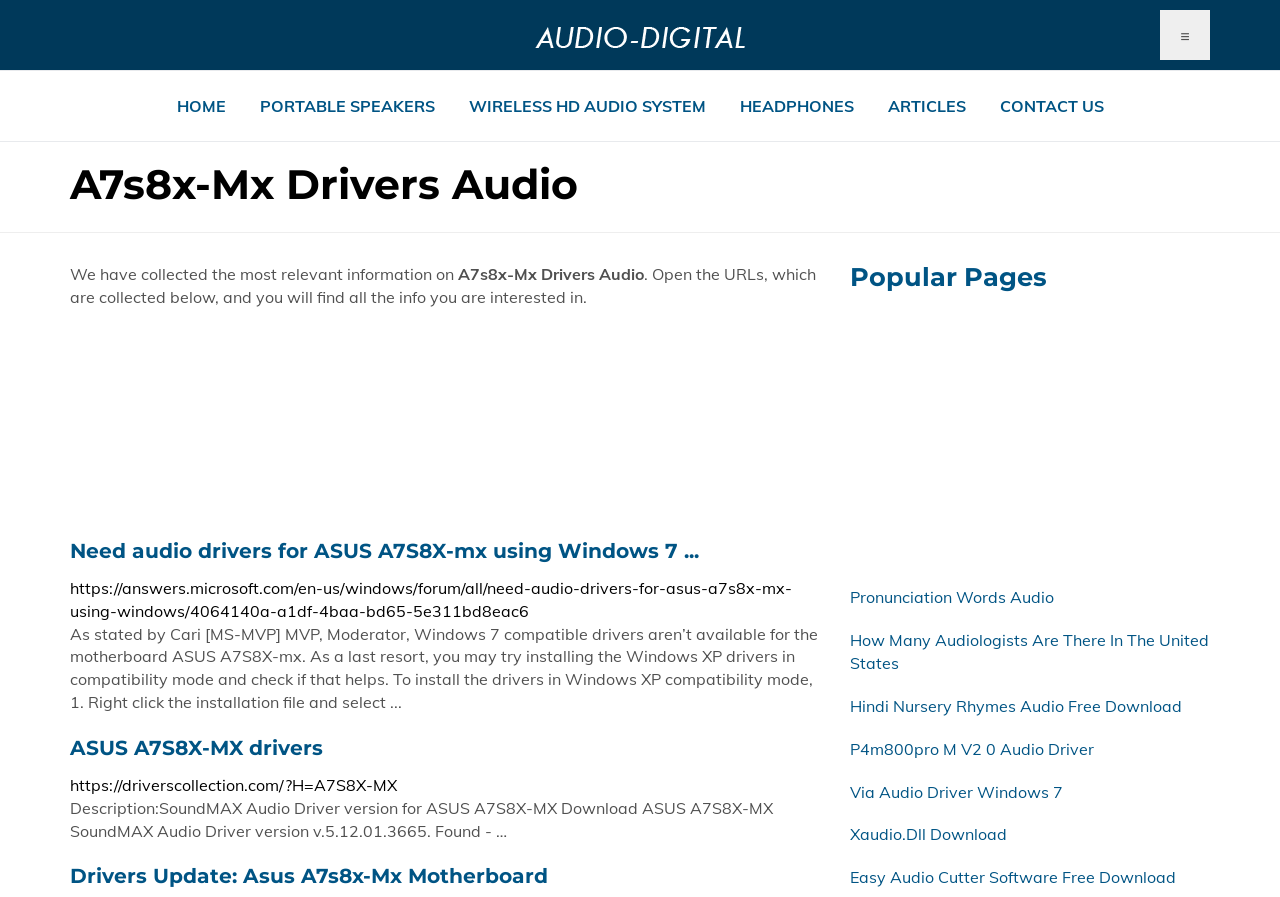Locate the headline of the webpage and generate its content.

A7s8x-Mx Drivers Audio